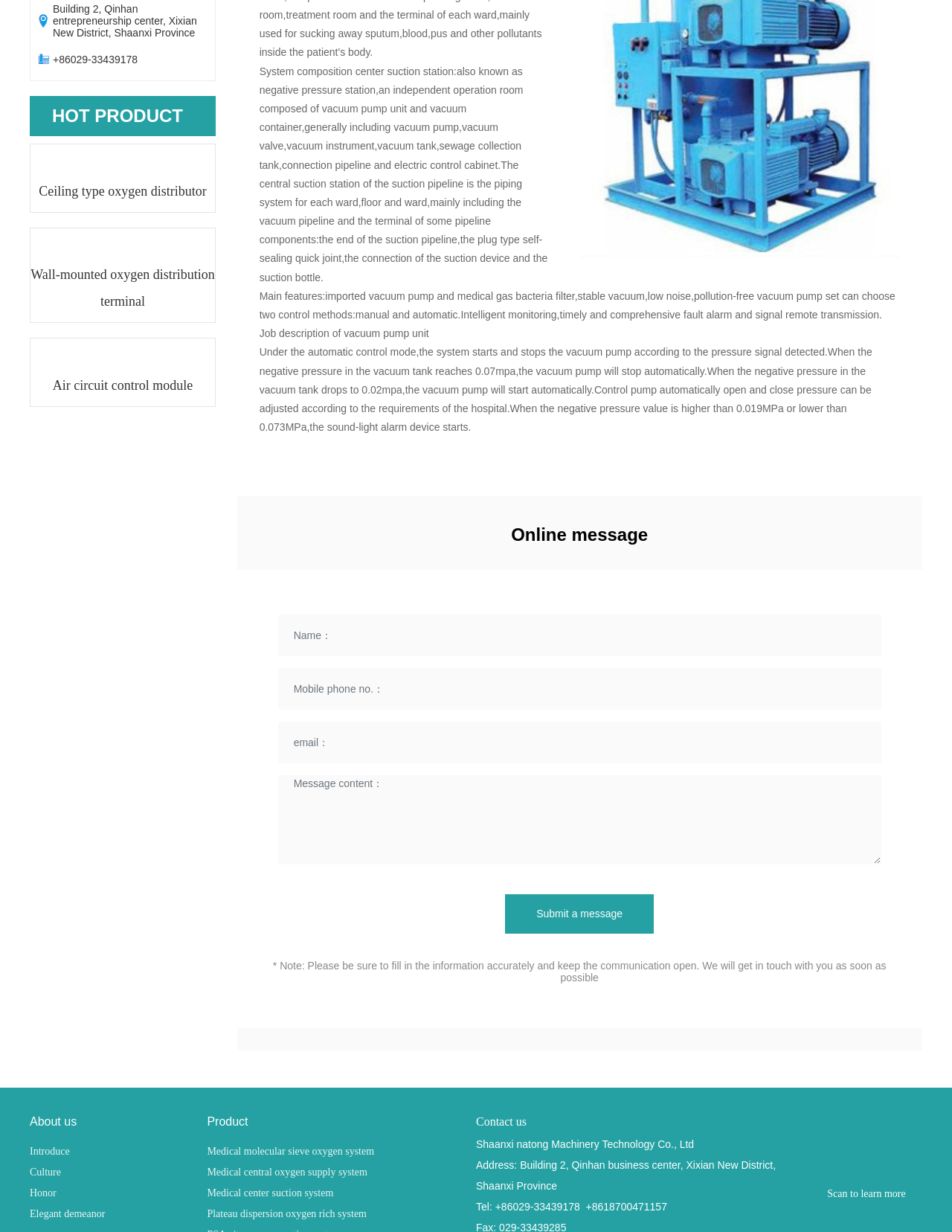Determine the bounding box coordinates of the area to click in order to meet this instruction: "Submit a message".

[0.531, 0.726, 0.687, 0.758]